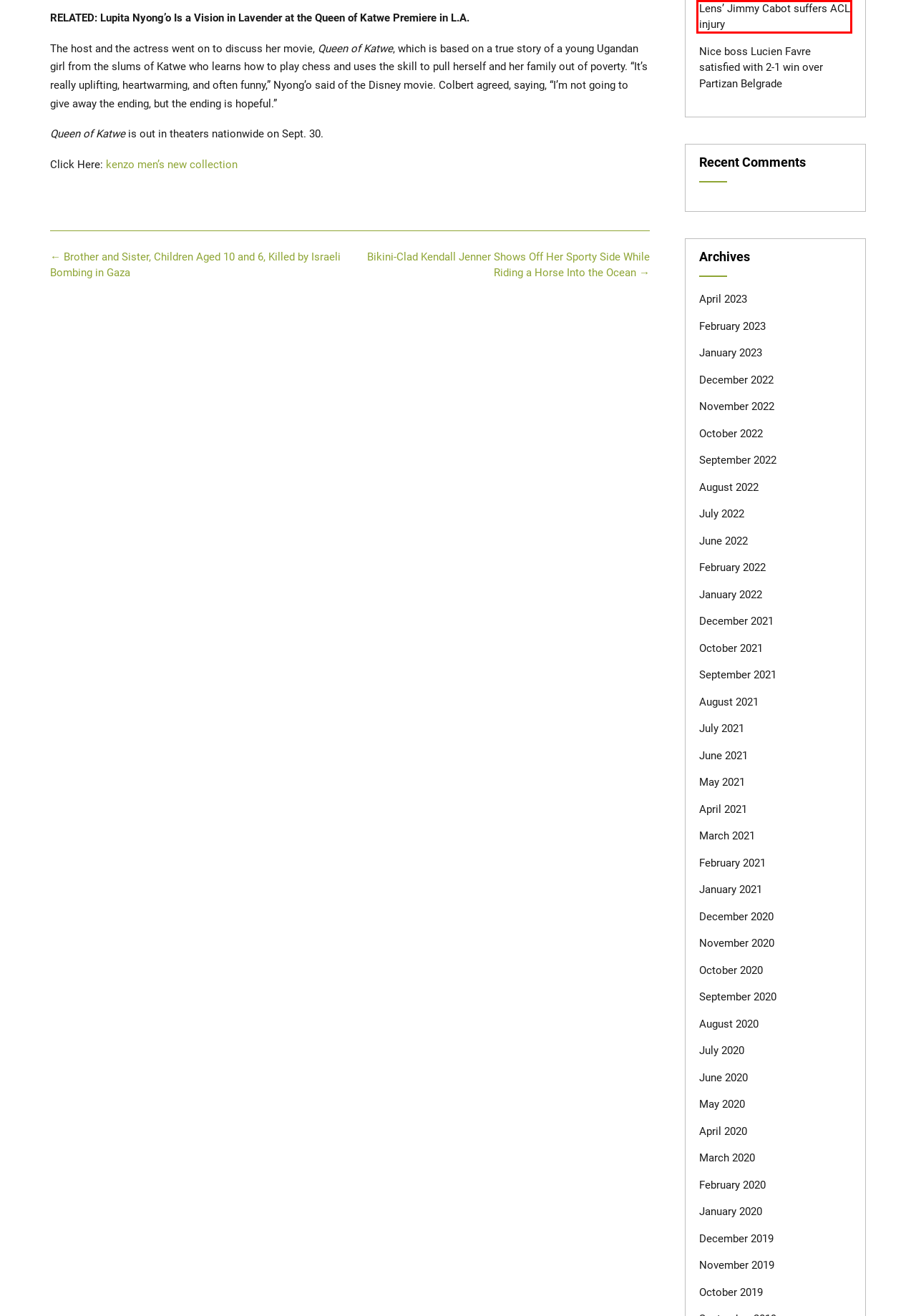A screenshot of a webpage is given, marked with a red bounding box around a UI element. Please select the most appropriate webpage description that fits the new page after clicking the highlighted element. Here are the candidates:
A. June 2021 – Pirhi
B. June 2022 – Pirhi
C. December 2020 – Pirhi
D. April 2023 – Pirhi
E. January 2023 – Pirhi
F. September 2020 – Pirhi
G. Nice boss Lucien Favre satisfied with 2-1 win over Partizan Belgrade – Pirhi
H. Lens’ Jimmy Cabot suffers ACL injury – Pirhi

H